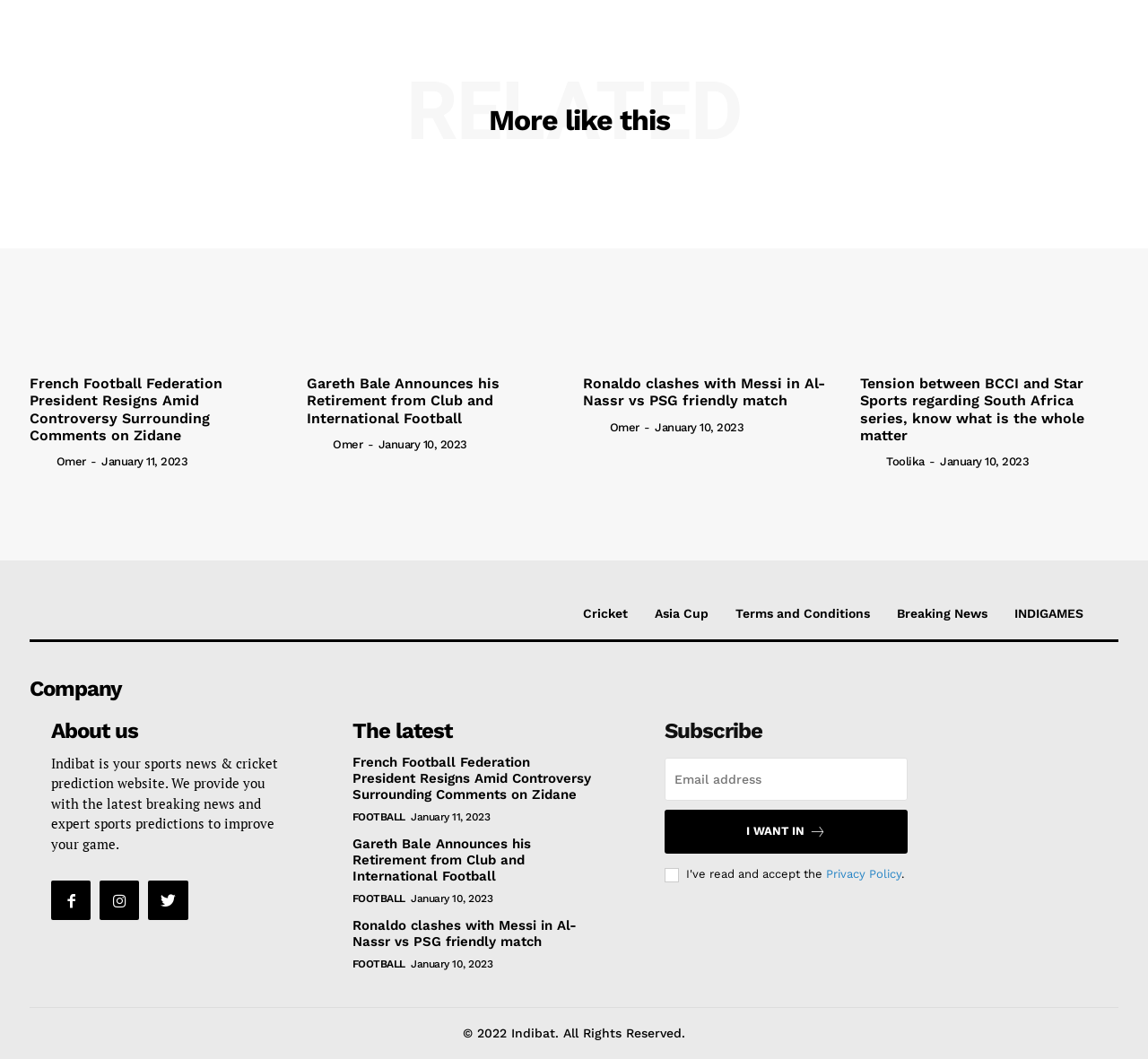Specify the bounding box coordinates of the region I need to click to perform the following instruction: "Check the 'Cricket' section". The coordinates must be four float numbers in the range of 0 to 1, i.e., [left, top, right, bottom].

[0.508, 0.572, 0.547, 0.586]